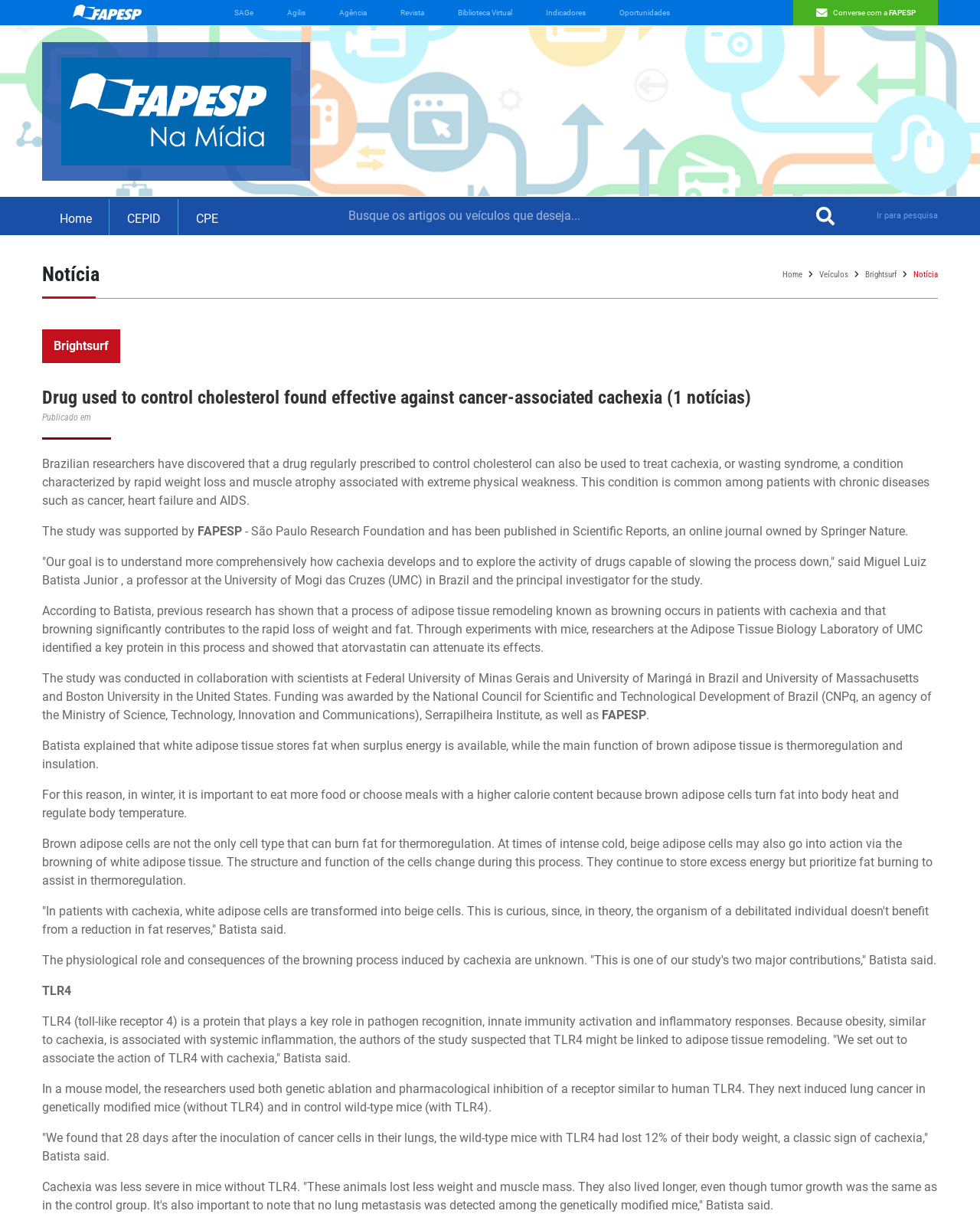Please identify the bounding box coordinates of the element's region that needs to be clicked to fulfill the following instruction: "Click the 'Logo FAPESP' link". The bounding box coordinates should consist of four float numbers between 0 and 1, i.e., [left, top, right, bottom].

[0.043, 0.004, 0.176, 0.016]